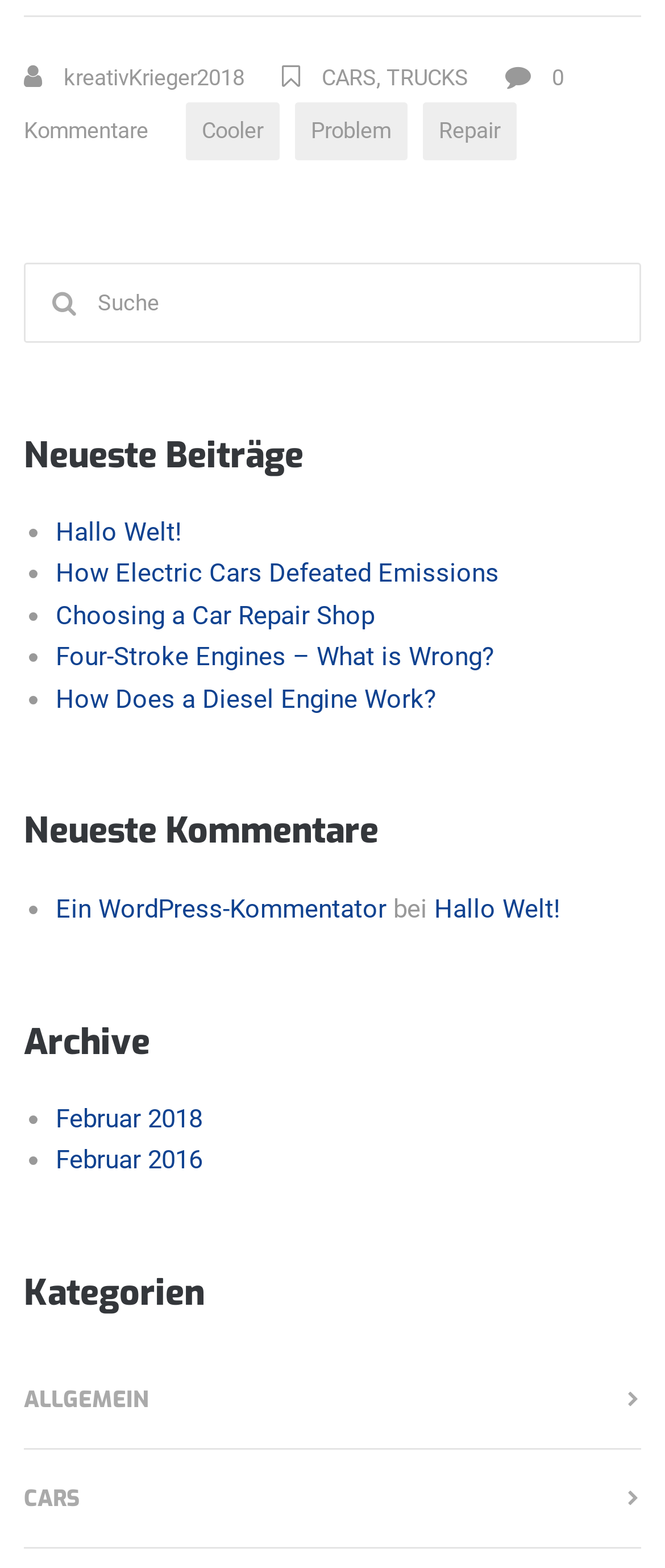Reply to the question with a single word or phrase:
What is the purpose of the search bar?

To search for content